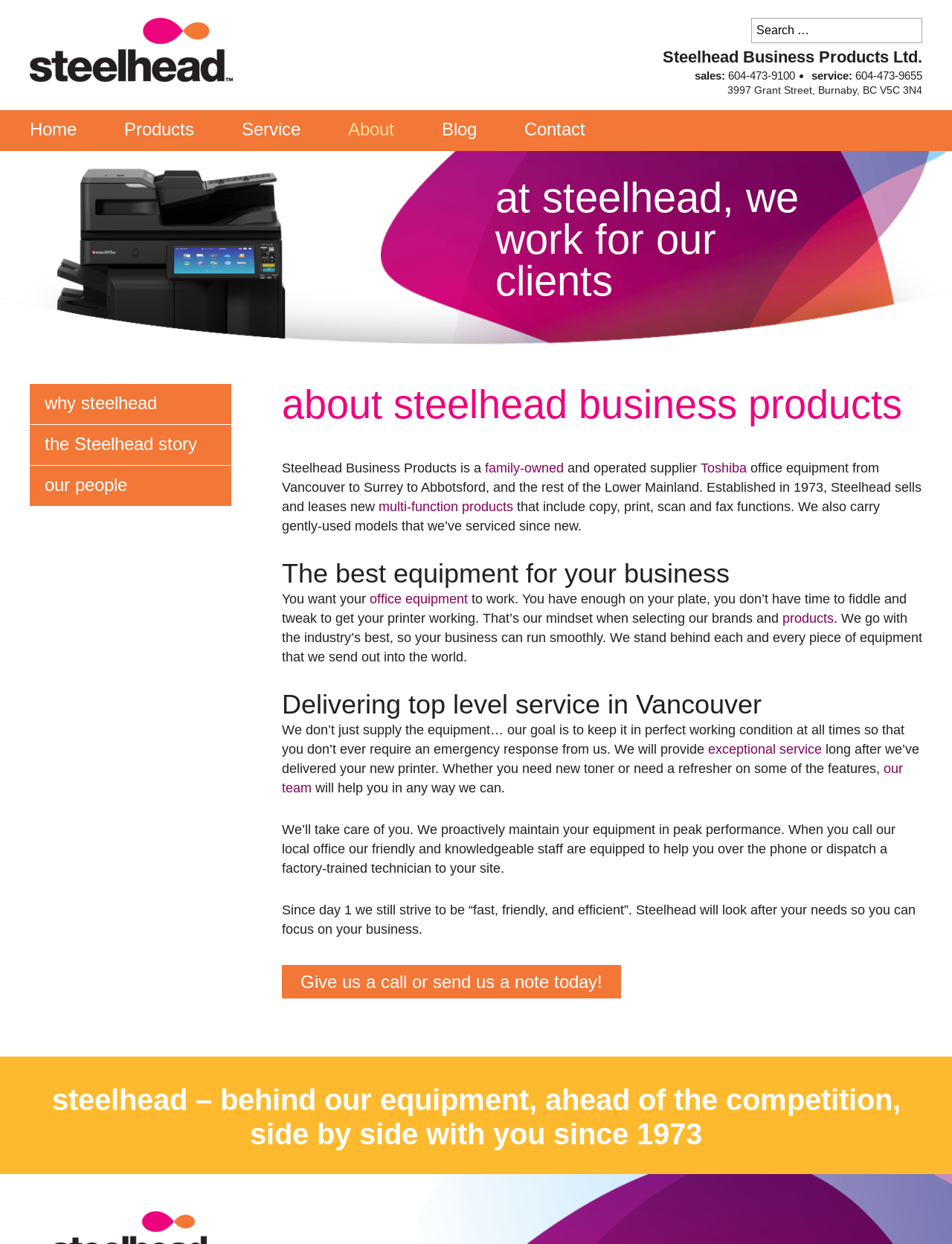What type of equipment does the company sell?
Please provide a single word or phrase based on the screenshot.

Office equipment